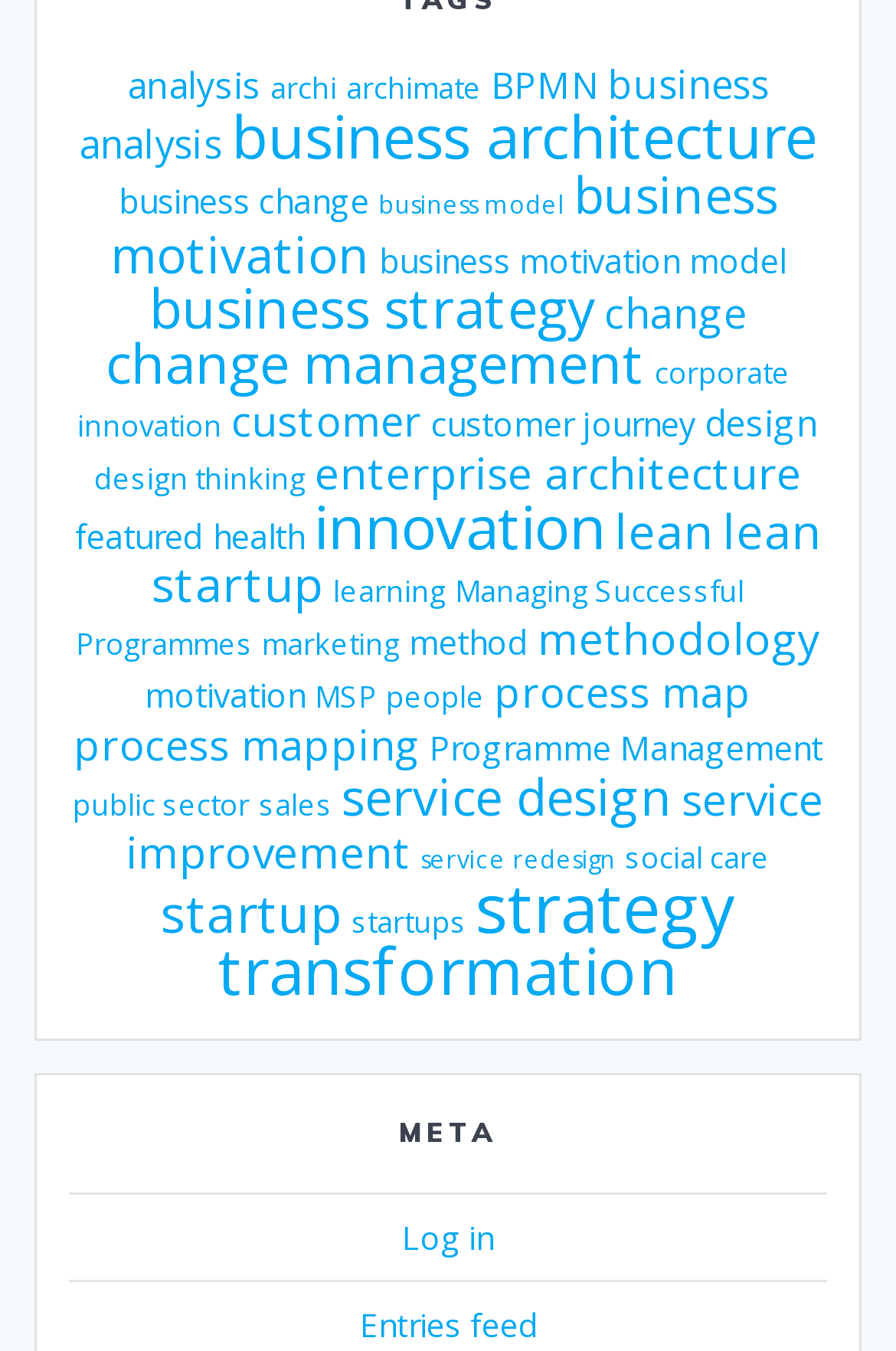Show the bounding box coordinates of the element that should be clicked to complete the task: "log in".

[0.449, 0.9, 0.551, 0.932]